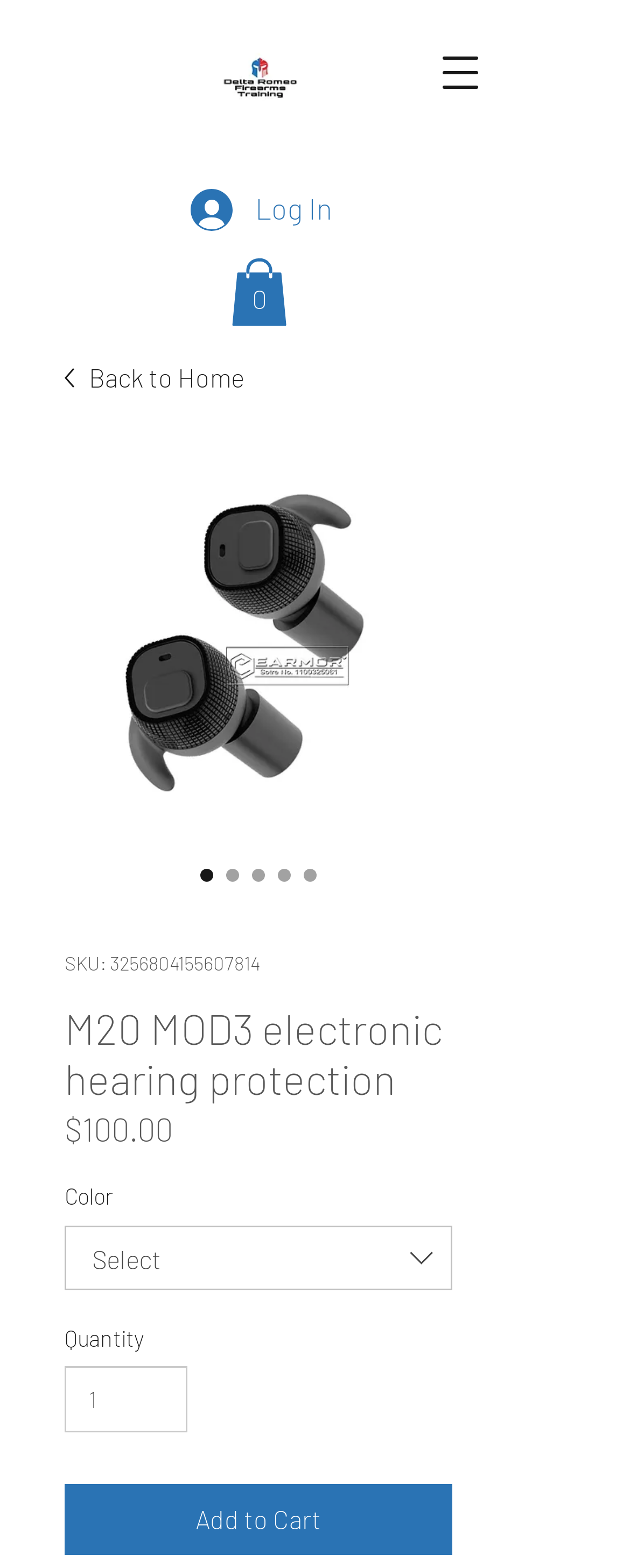Using the element description provided, determine the bounding box coordinates in the format (top-left x, top-left y, bottom-right x, bottom-right y). Ensure that all values are floating point numbers between 0 and 1. Element description: Add to Cart

[0.103, 0.946, 0.718, 0.992]